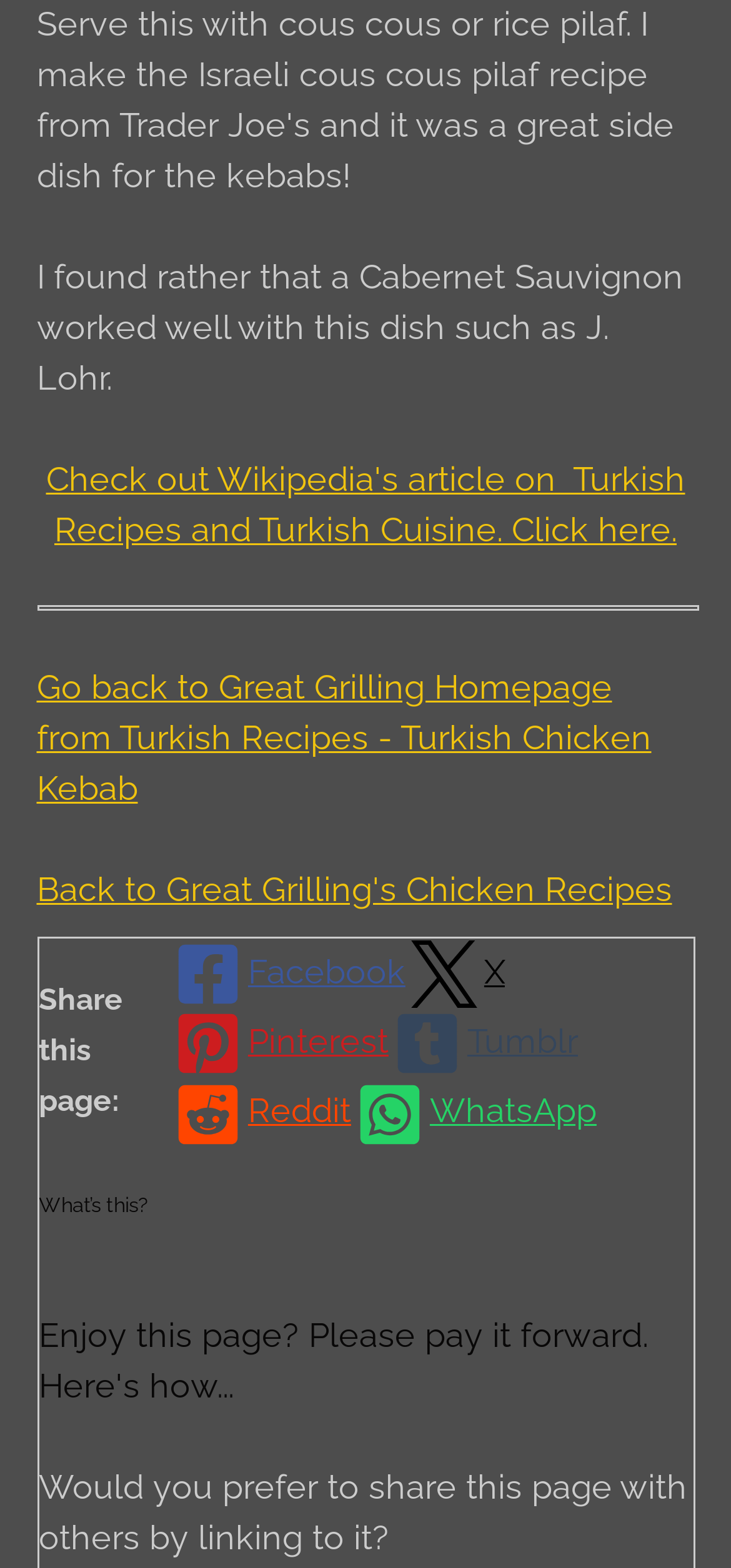Please give a one-word or short phrase response to the following question: 
What is the purpose of the separator element?

To separate content